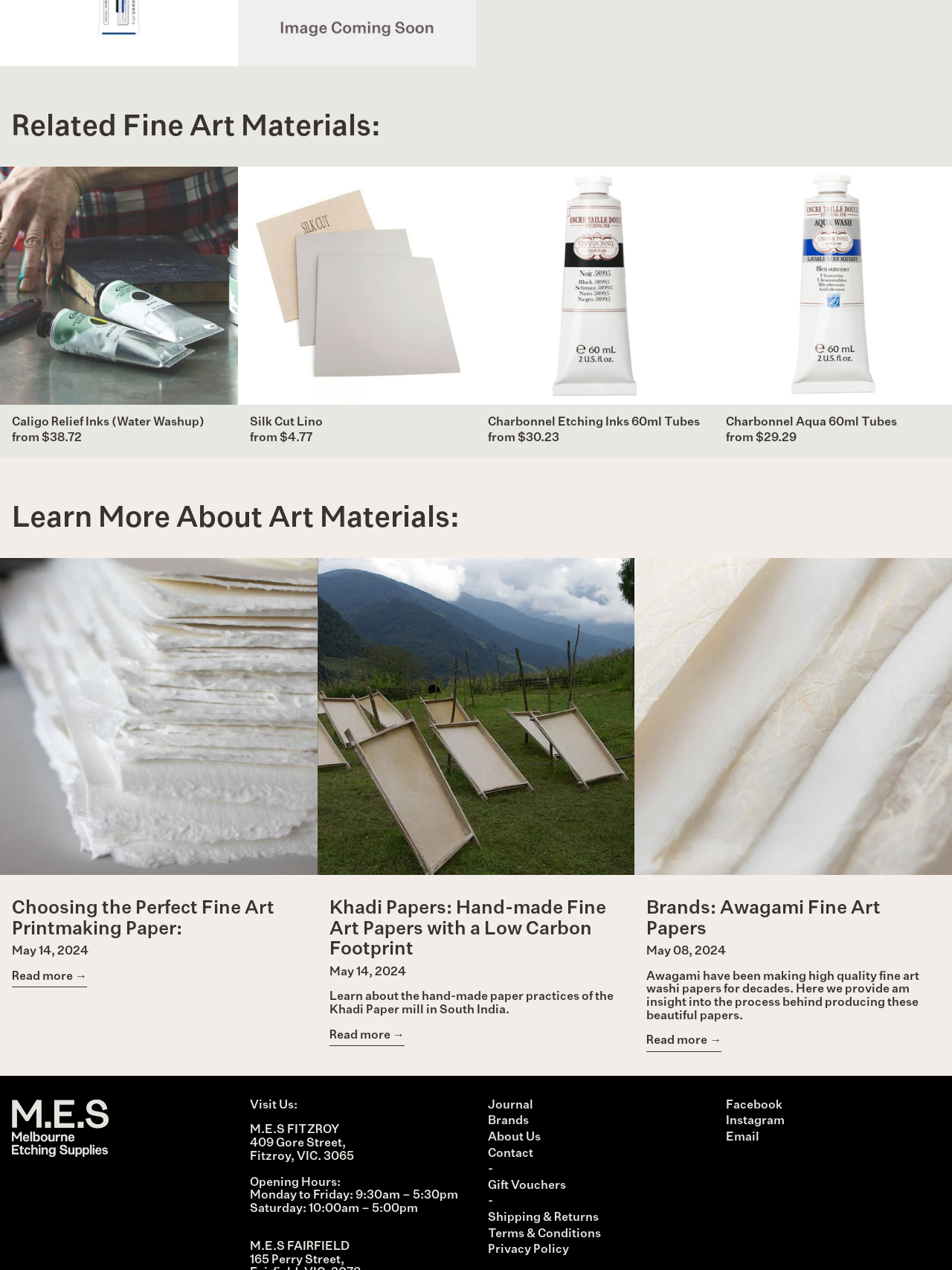Kindly determine the bounding box coordinates for the area that needs to be clicked to execute this instruction: "Read more about Choosing the Perfect Fine Art Printmaking Paper".

[0.012, 0.764, 0.091, 0.778]